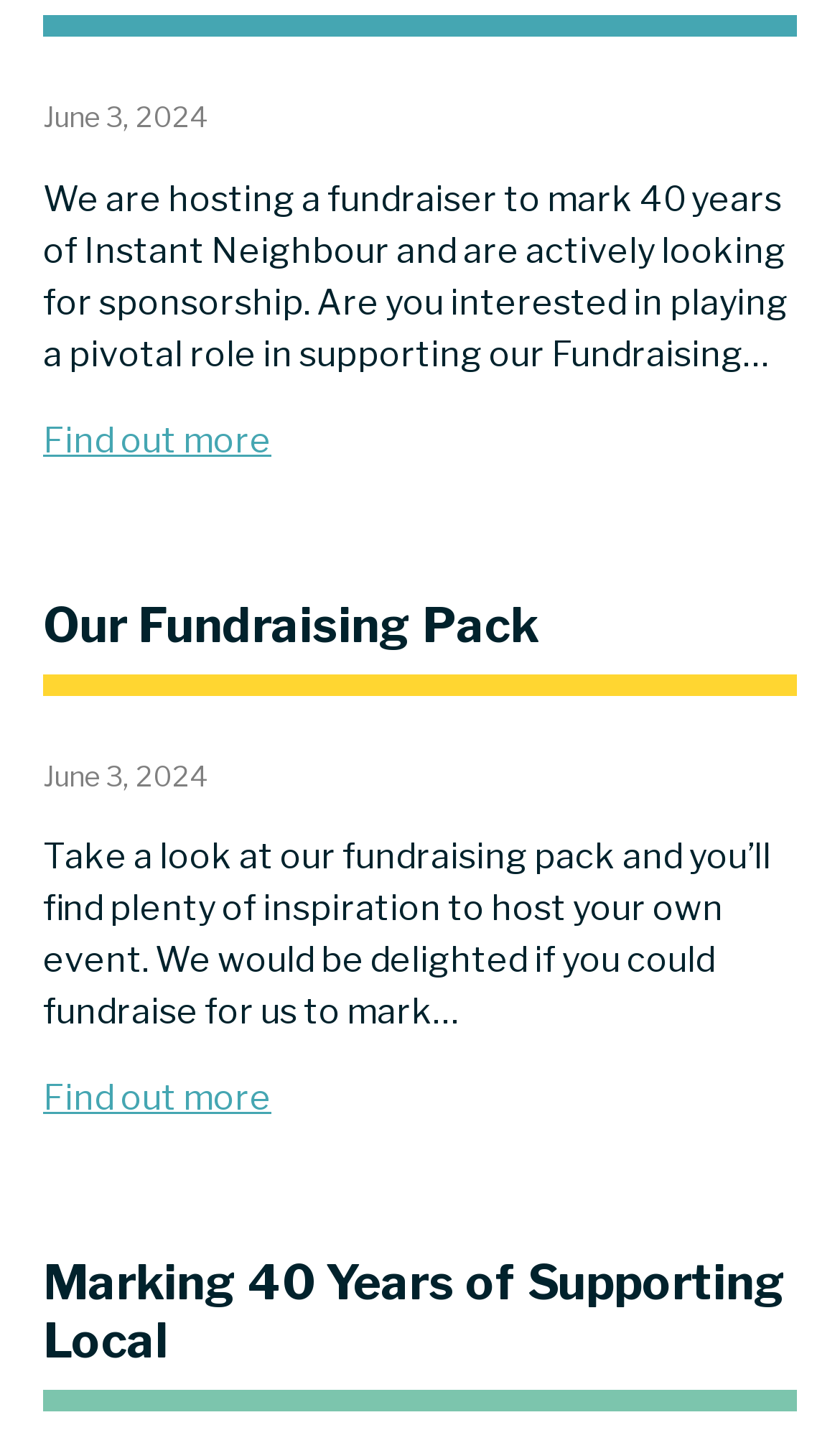What is the date of the fundraiser?
Using the image as a reference, answer the question in detail.

The date of the fundraiser can be found in the link 'June 3, 2024' which appears twice on the webpage, once at the top and once in the middle section. The OCR text of this link is 'June 3, 2024' which indicates the date of the event.